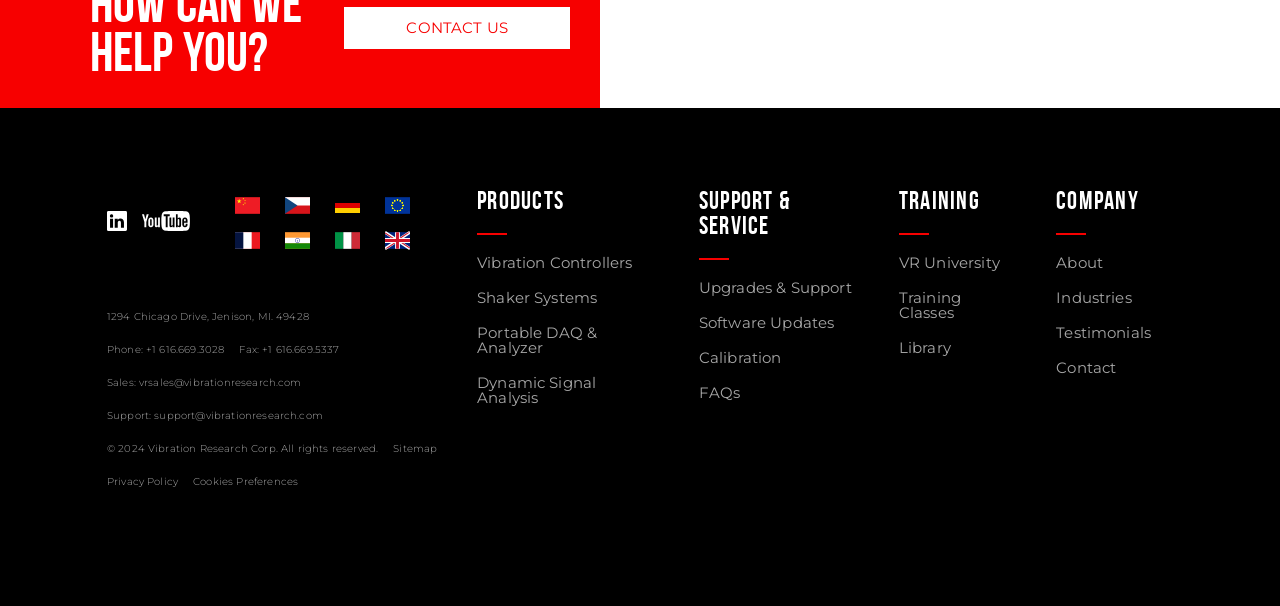Respond to the question with just a single word or phrase: 
How many main categories are there in the top navigation menu?

5